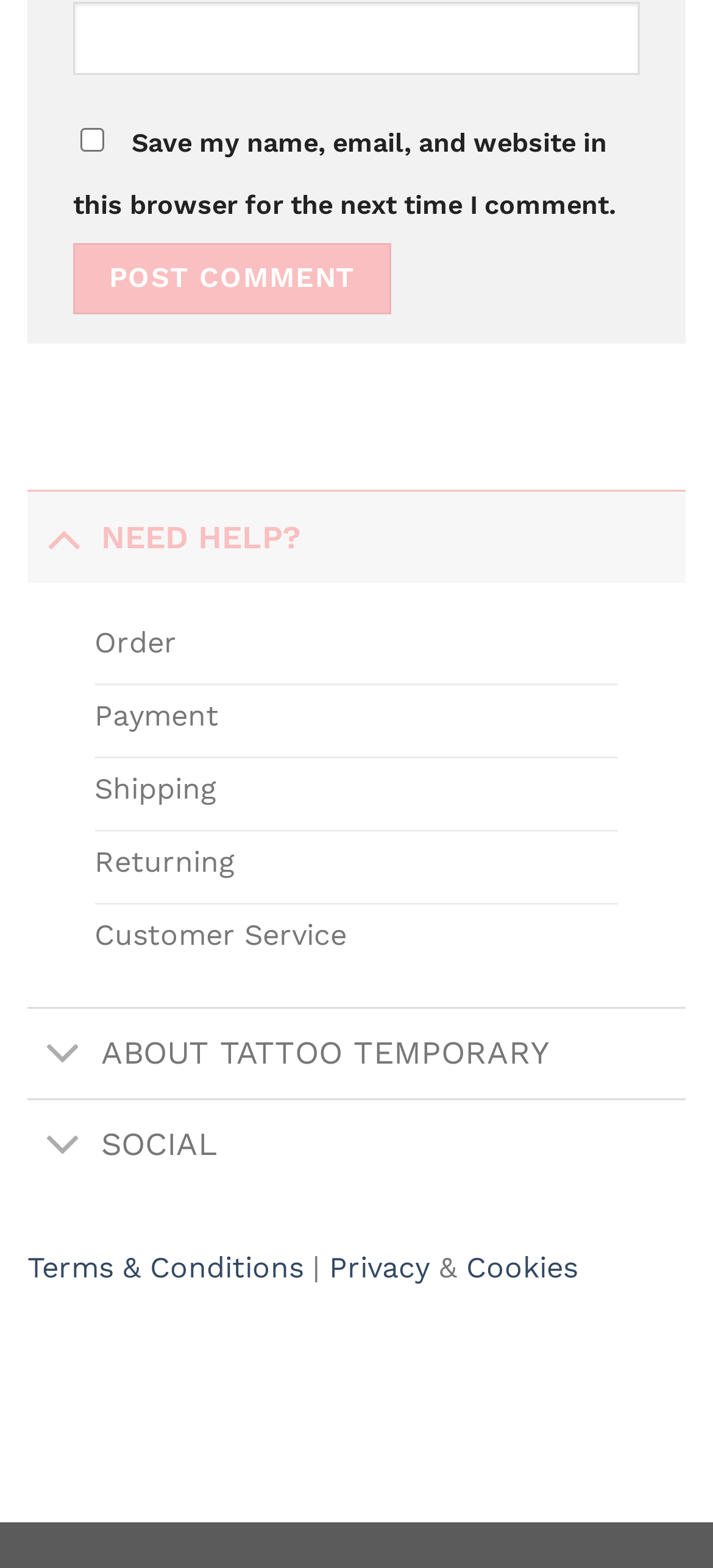Please determine the bounding box coordinates of the clickable area required to carry out the following instruction: "Visit North East Lincolnshire Neighbourhood Networking". The coordinates must be four float numbers between 0 and 1, represented as [left, top, right, bottom].

None